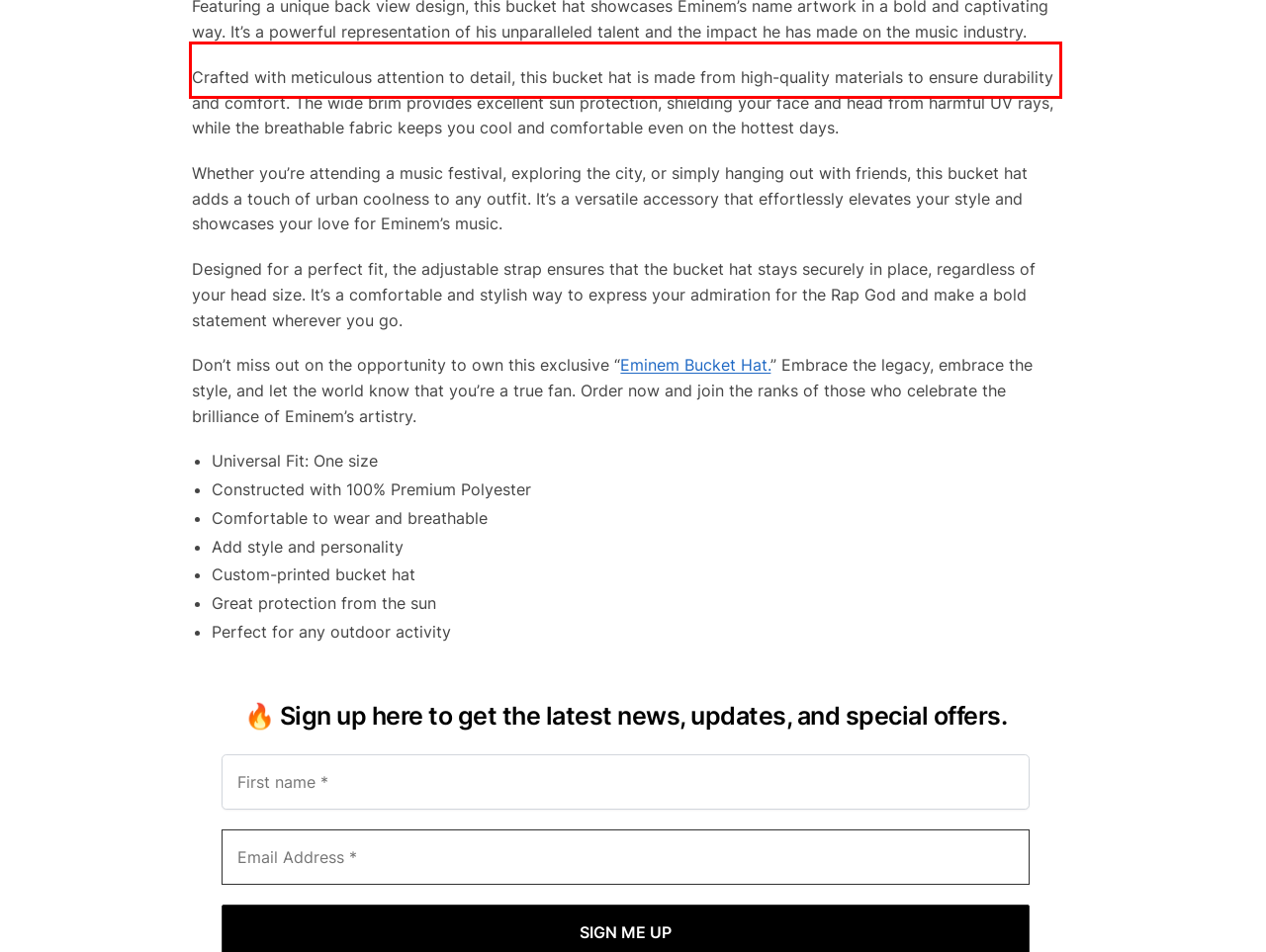Your task is to recognize and extract the text content from the UI element enclosed in the red bounding box on the webpage screenshot.

Featuring a unique back view design, this bucket hat showcases Eminem’s name artwork in a bold and captivating way. It’s a powerful representation of his unparalleled talent and the impact he has made on the music industry.